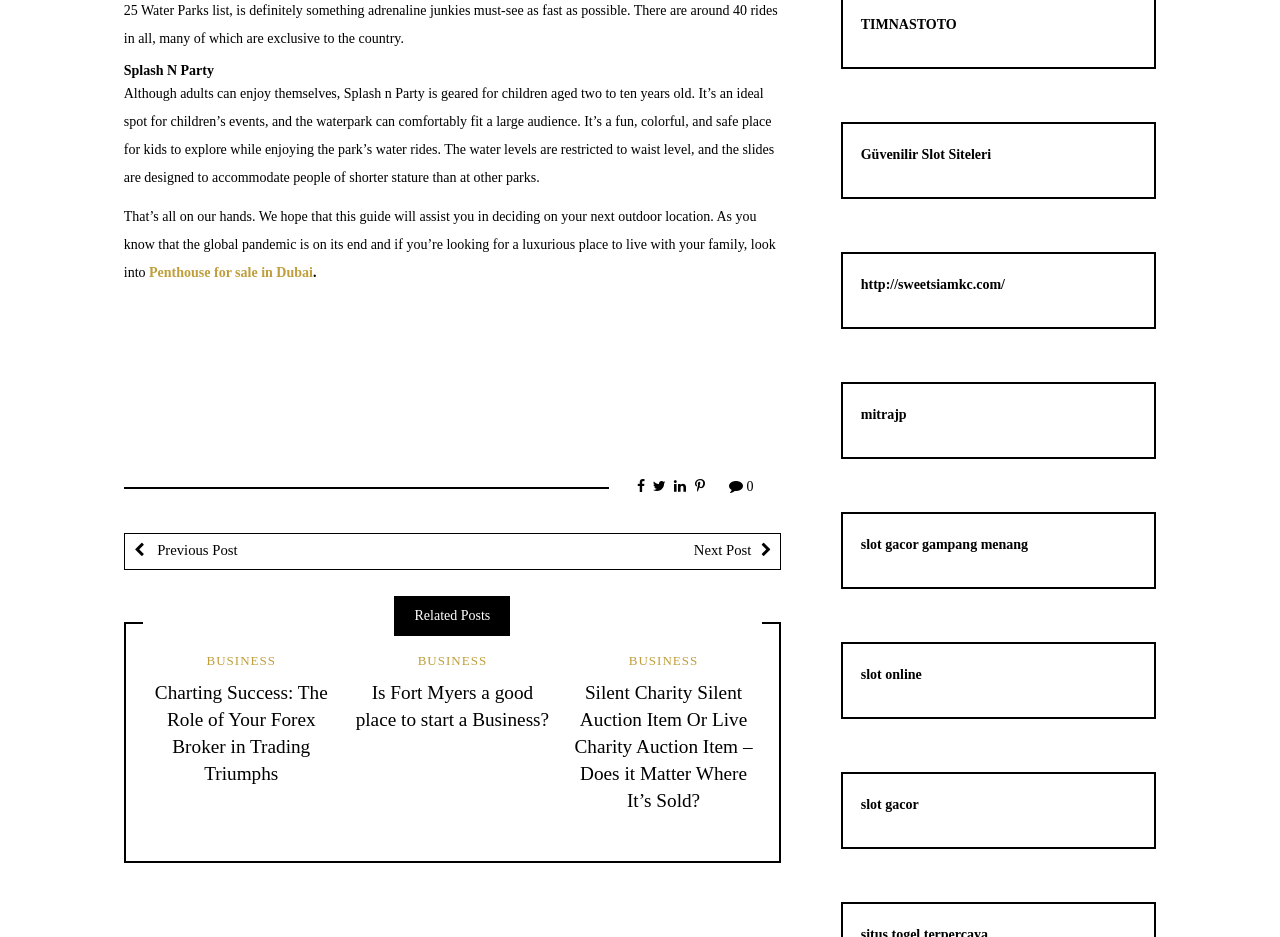Please determine the bounding box coordinates for the element that should be clicked to follow these instructions: "Read 'Charting Success: The Role of Your Forex Broker in Trading Triumphs'".

[0.121, 0.728, 0.256, 0.837]